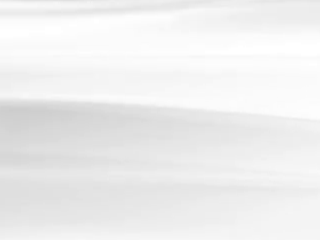What is the theme of the surrounding content?
Please use the visual content to give a single word or phrase answer.

Laundry room organization and decoration